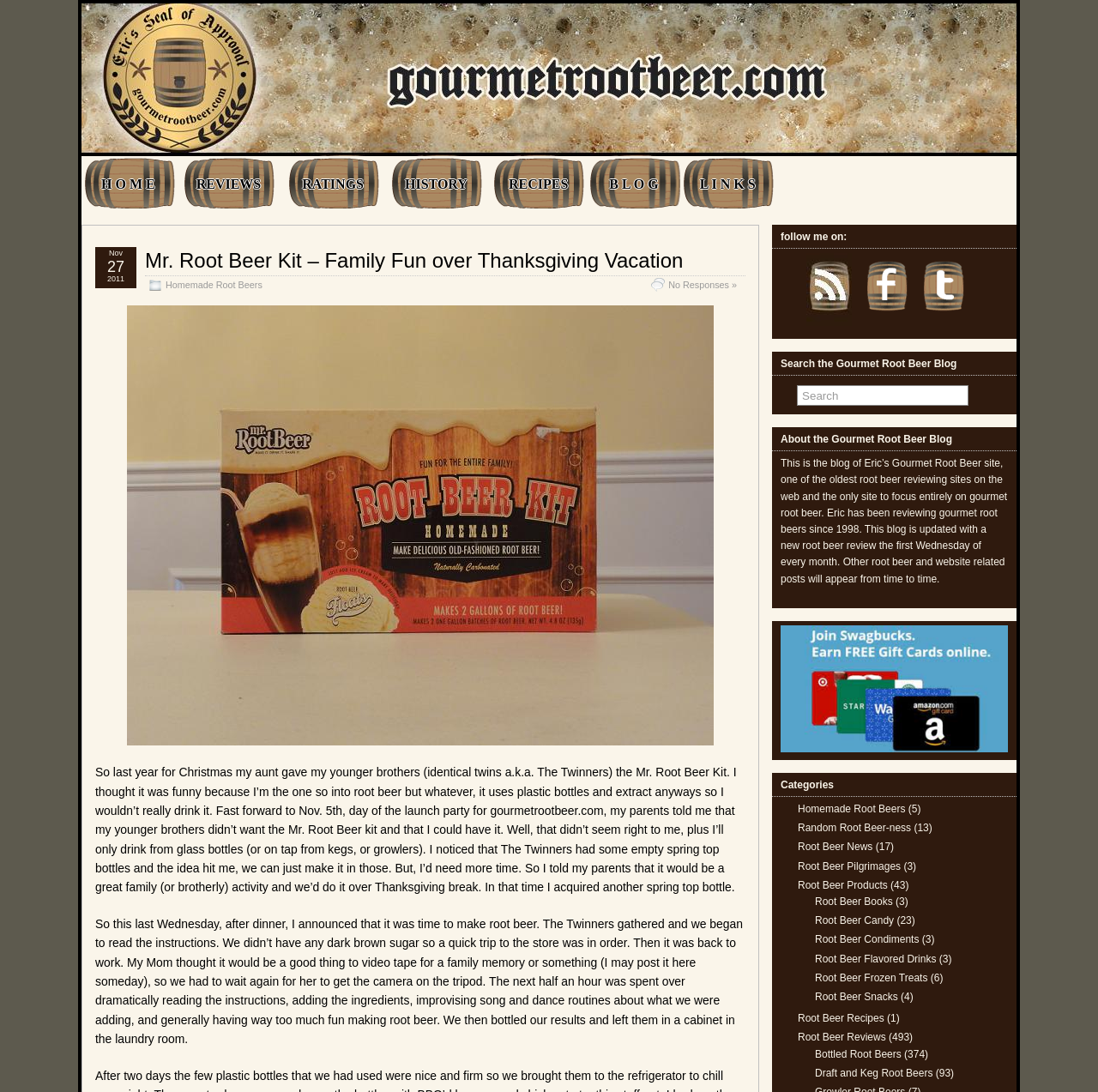Examine the screenshot and answer the question in as much detail as possible: How many root beer reviews are there on the webpage?

The number of root beer reviews can be found in the 'Categories' section, where it says 'Root Beer Reviews (493)'.